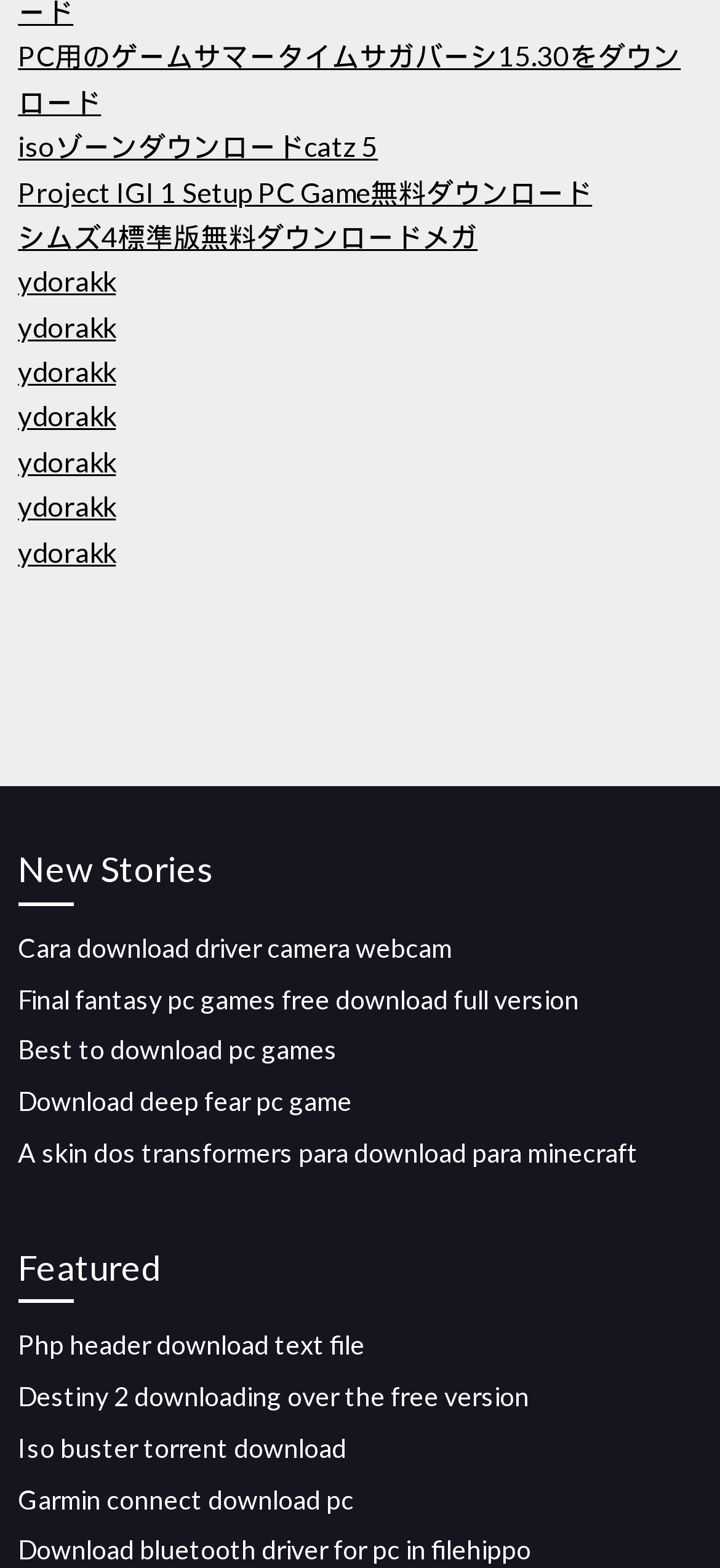Please determine the bounding box coordinates of the clickable area required to carry out the following instruction: "Check Featured games". The coordinates must be four float numbers between 0 and 1, represented as [left, top, right, bottom].

[0.025, 0.79, 0.975, 0.831]